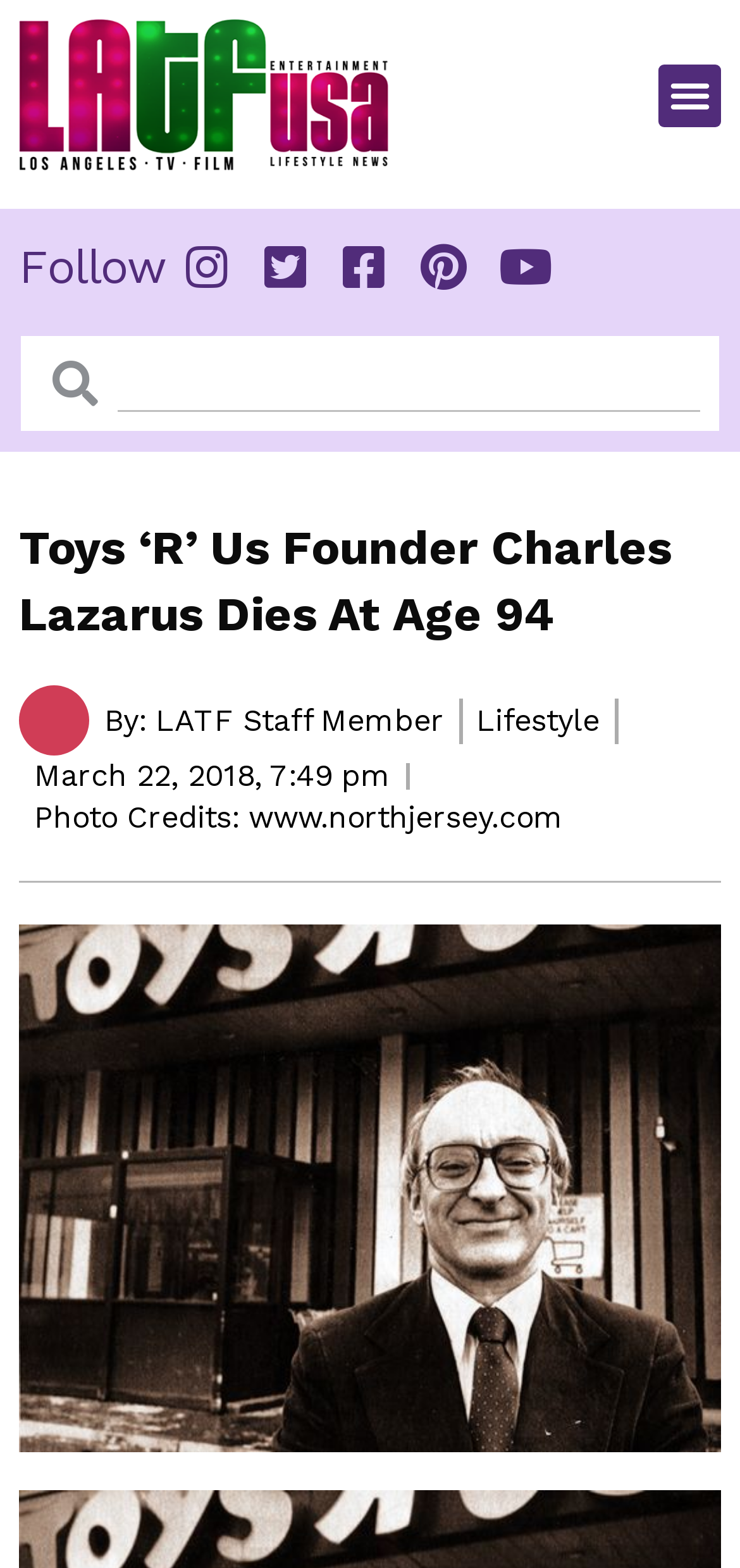Generate the title text from the webpage.

Toys ‘R’ Us Founder Charles Lazarus Dies At Age 94